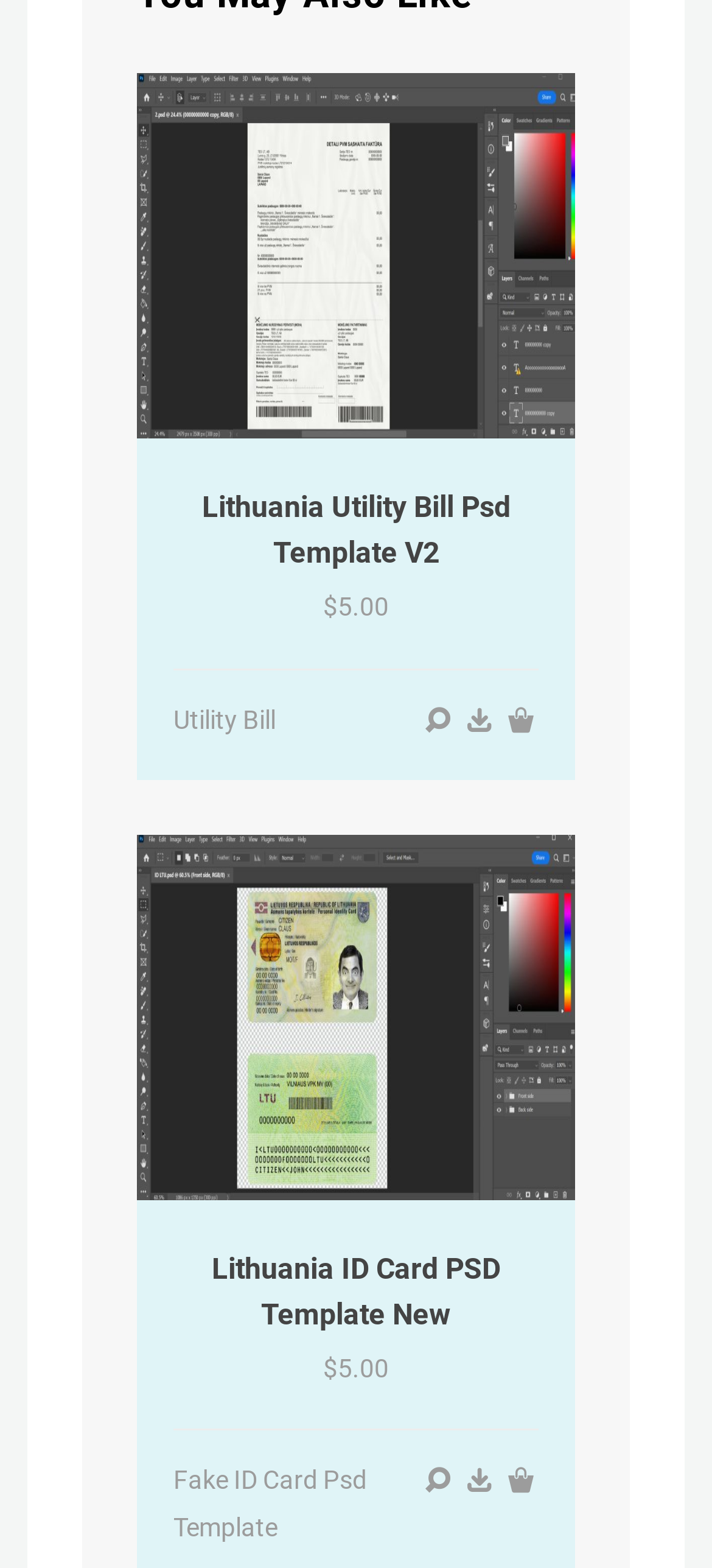Highlight the bounding box coordinates of the region I should click on to meet the following instruction: "view Lithuania ID Card PSD Template New".

[0.282, 0.742, 0.718, 0.792]